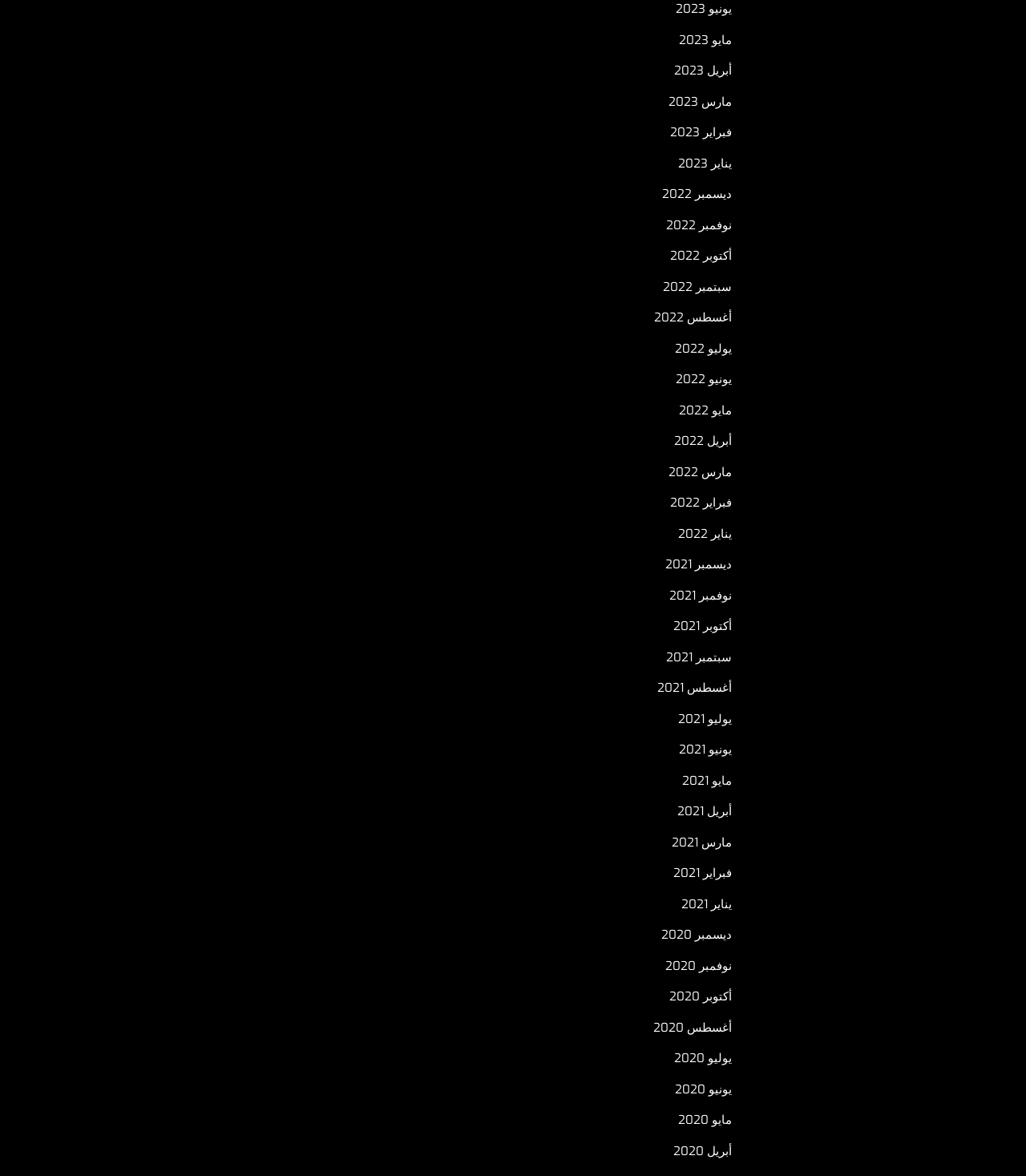Specify the bounding box coordinates of the area to click in order to follow the given instruction: "view April 2020."

[0.656, 0.972, 0.713, 0.985]